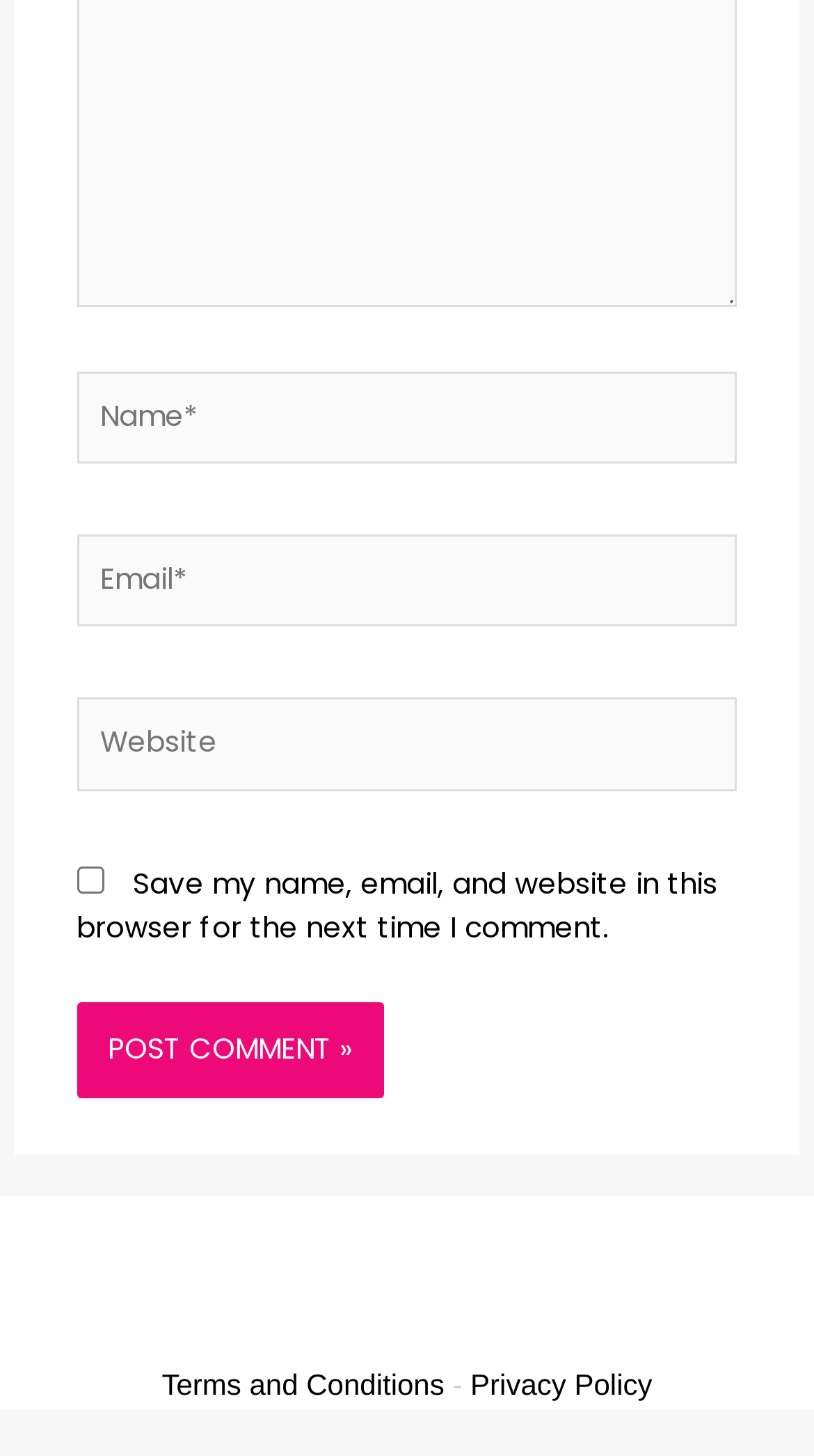Provide a short, one-word or phrase answer to the question below:
What is the text on the button?

Post Comment »